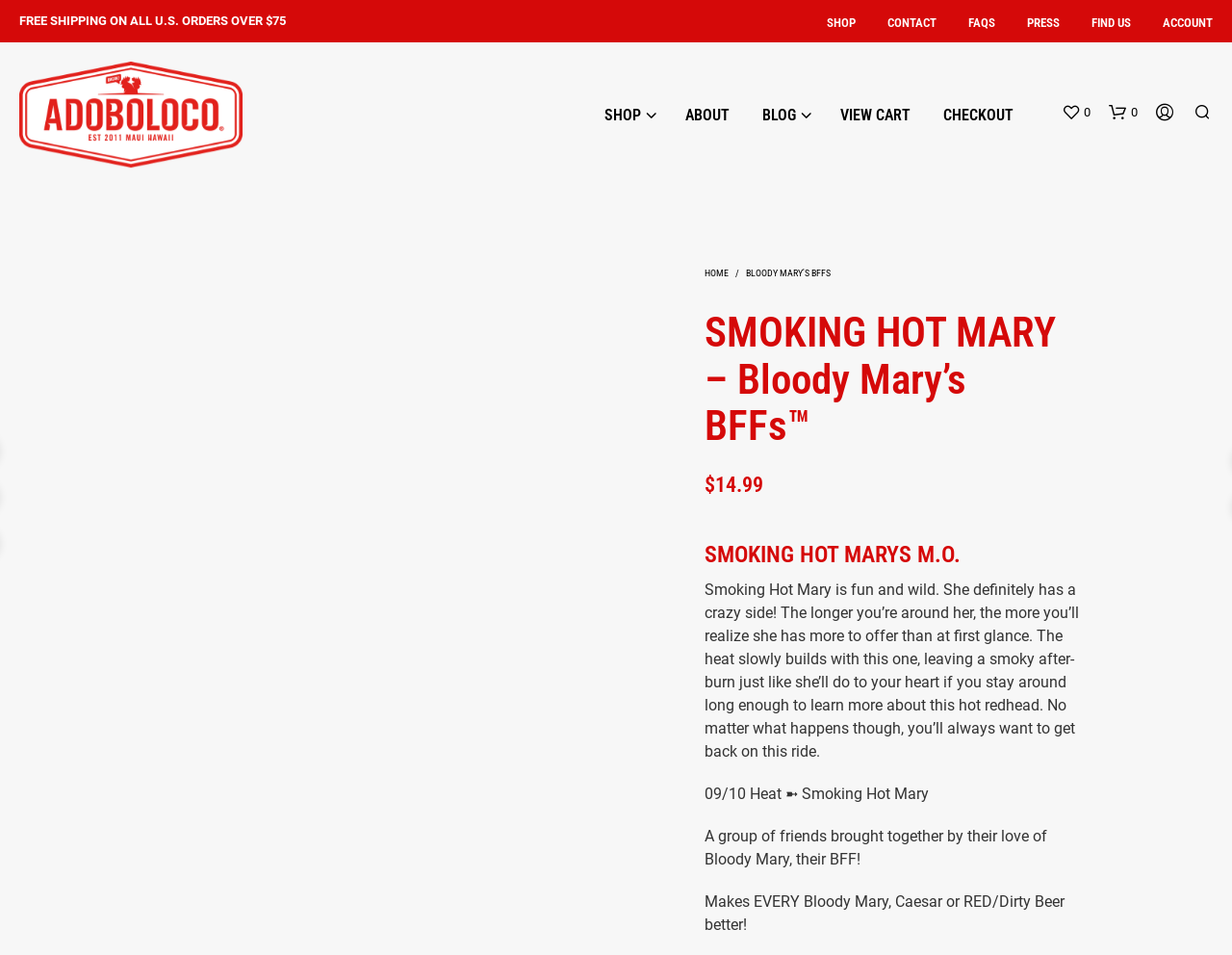Provide a one-word or short-phrase response to the question:
What is the name of the hot sauce product?

Smoking Hot Mary